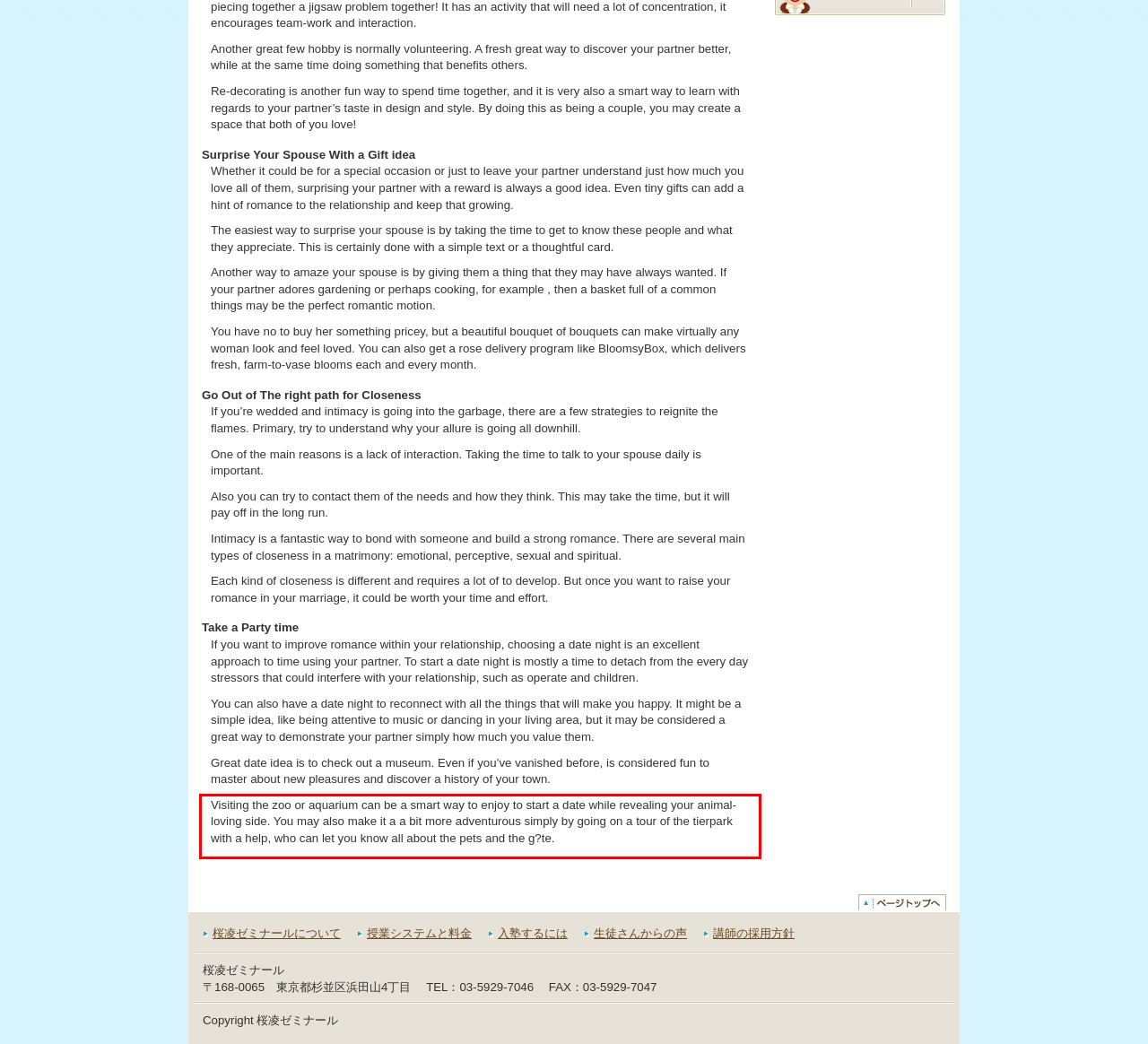You have a screenshot of a webpage where a UI element is enclosed in a red rectangle. Perform OCR to capture the text inside this red rectangle.

Visiting the zoo or aquarium can be a smart way to enjoy to start a date while revealing your animal-loving side. You may also make it a a bit more adventurous simply by going on a tour of the tierpark with a help, who can let you know all about the pets and the g?te.